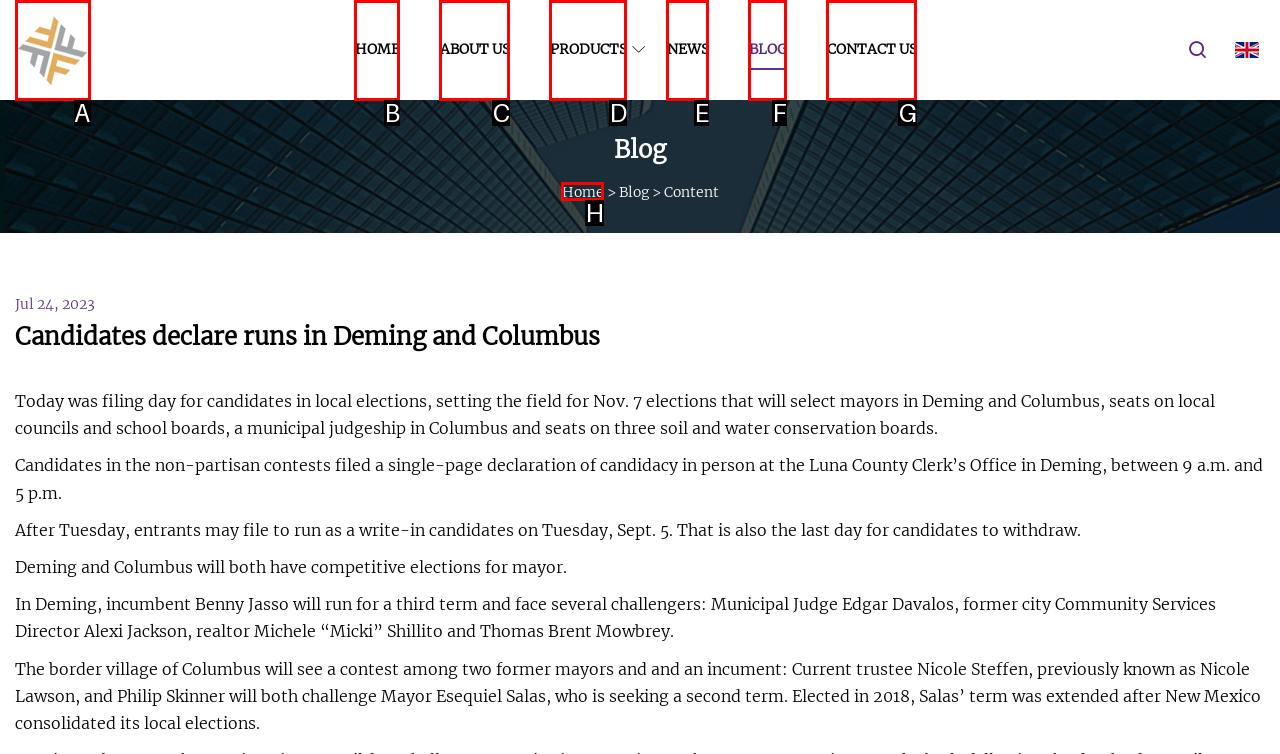Given the description: About us, select the HTML element that matches it best. Reply with the letter of the chosen option directly.

C